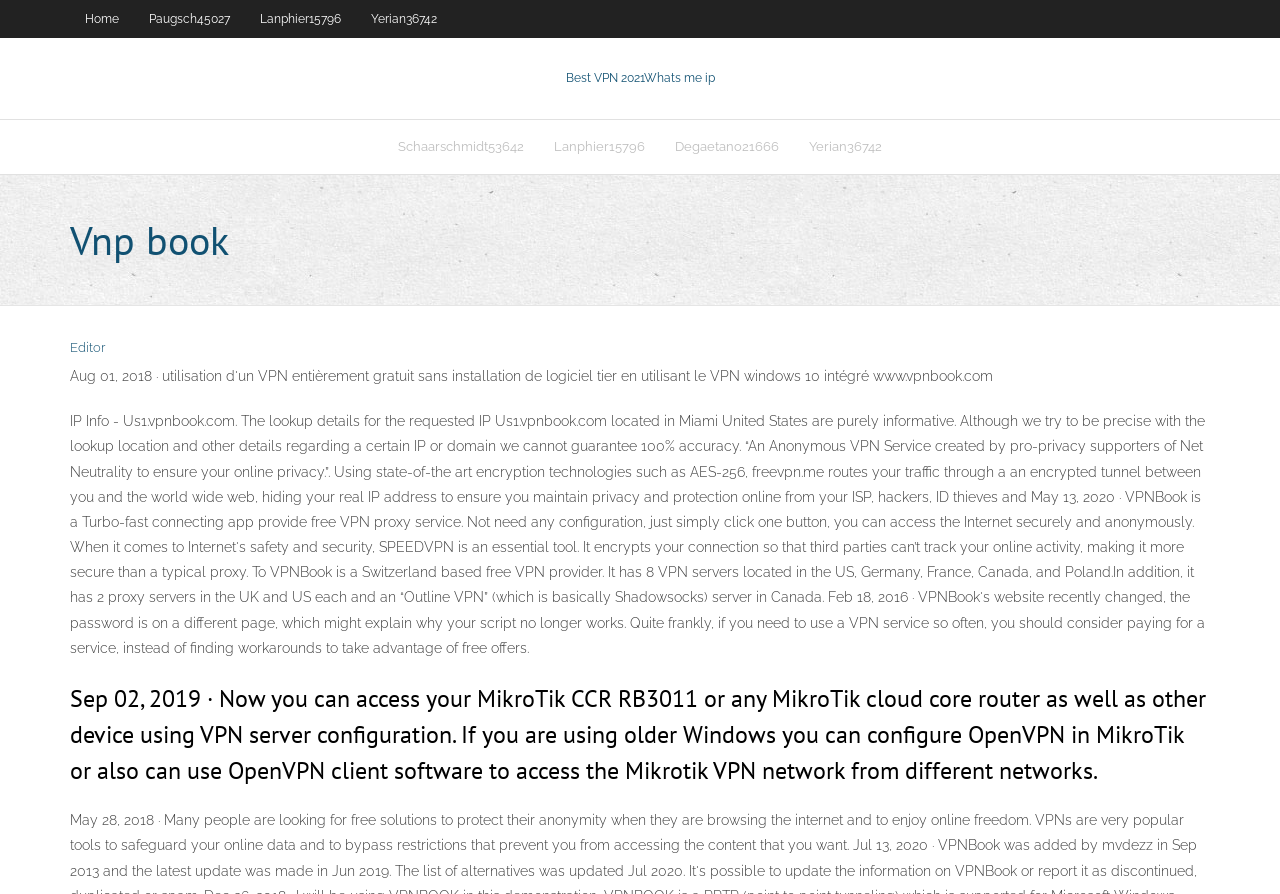Locate the bounding box coordinates of the element that should be clicked to execute the following instruction: "Go to Paugsch45027".

[0.105, 0.0, 0.191, 0.042]